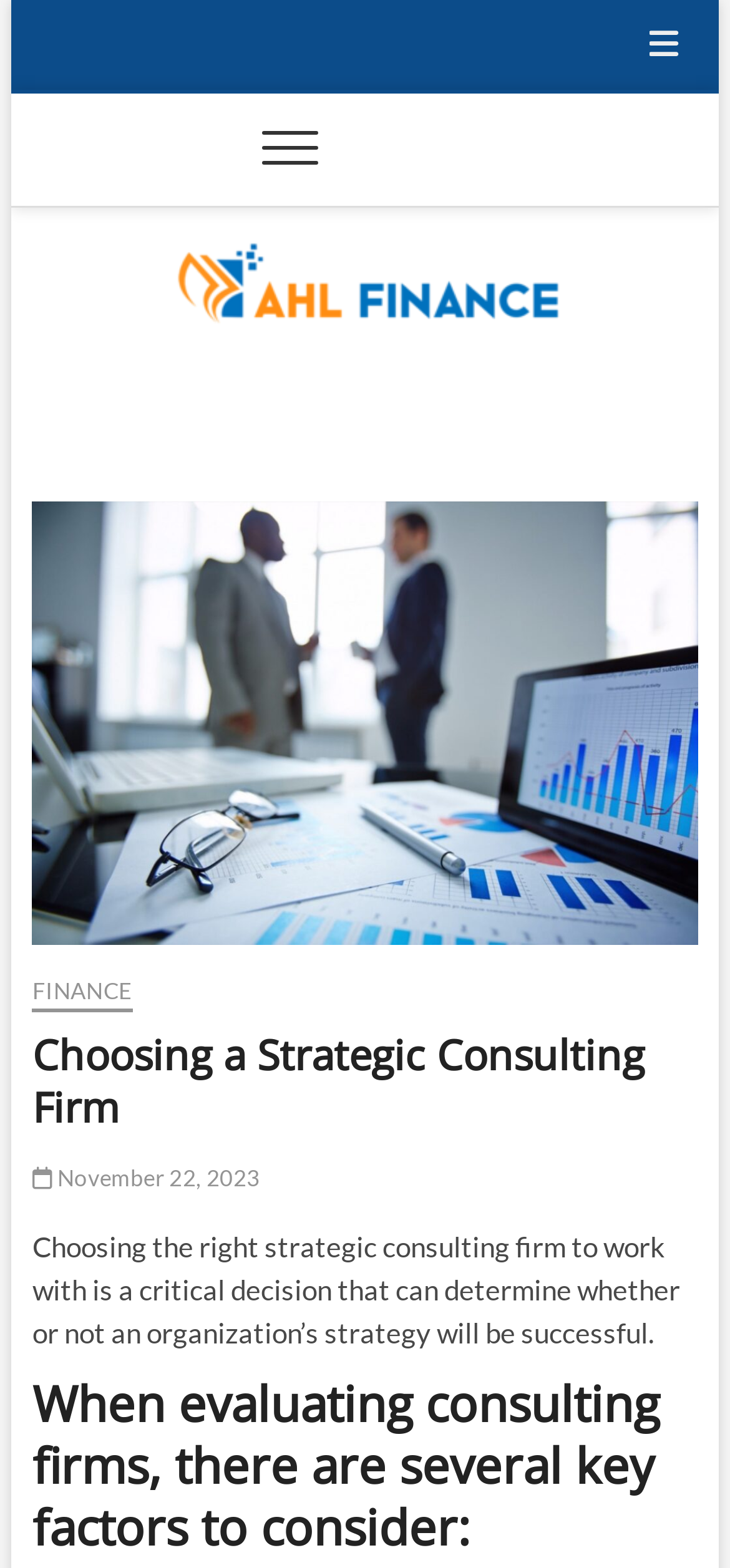How many key factors are there to consider when evaluating consulting firms?
Please provide a single word or phrase as the answer based on the screenshot.

Several